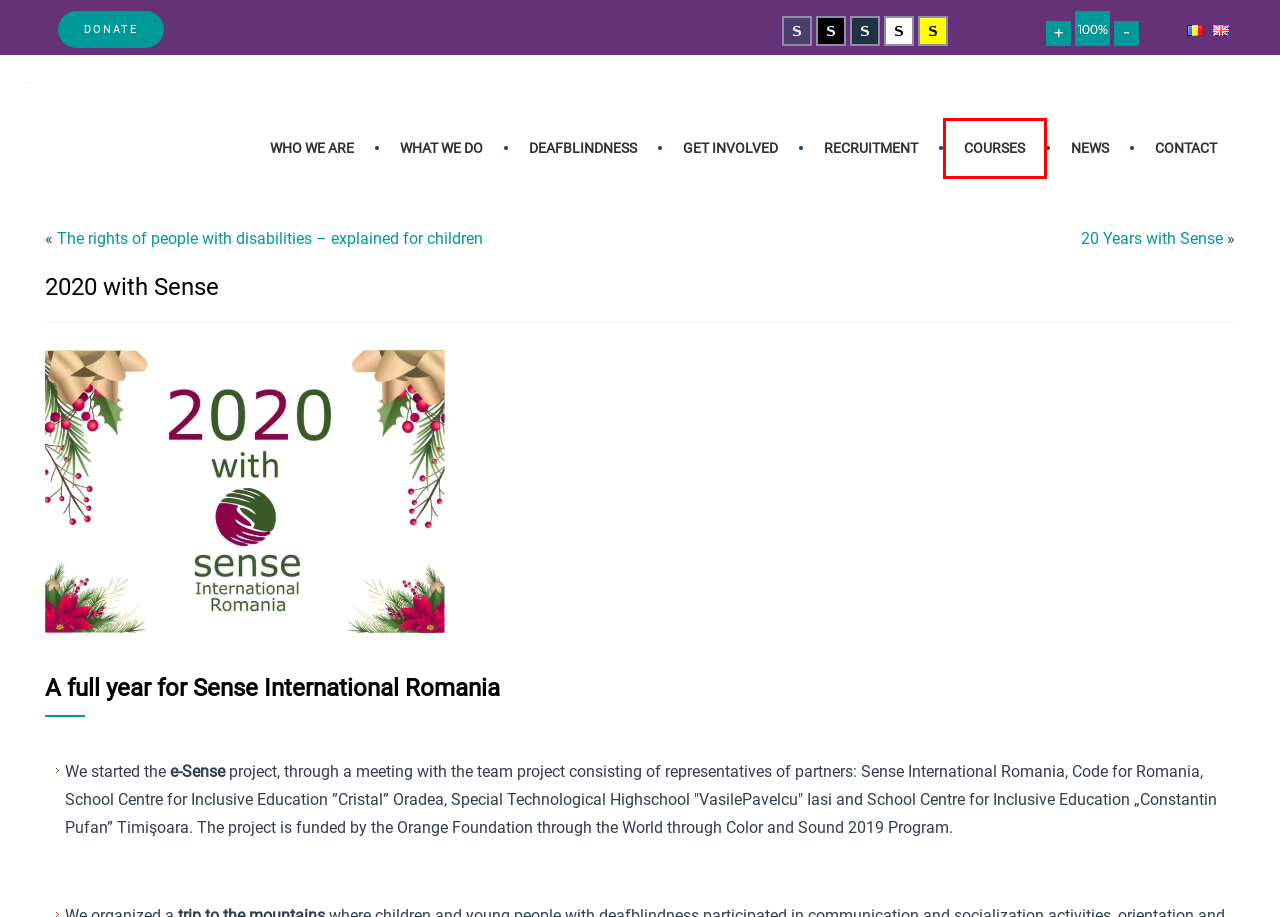Review the screenshot of a webpage which includes a red bounding box around an element. Select the description that best fits the new webpage once the element in the bounding box is clicked. Here are the candidates:
A. CONTACT - Sense Internaţional România
B. Recruitment - Sense Internaţional România
C. What we do - Sense Internaţional România
D. WHO WE ARE - Sense Internaţional România
E. GET INVOLVED - Sense Internaţional România
F. DEAFBLINDNESS - Sense Internaţional România
G. Courses - Sense Internaţional România
H. 20 Years with Sense - Sense Internaţional România

G